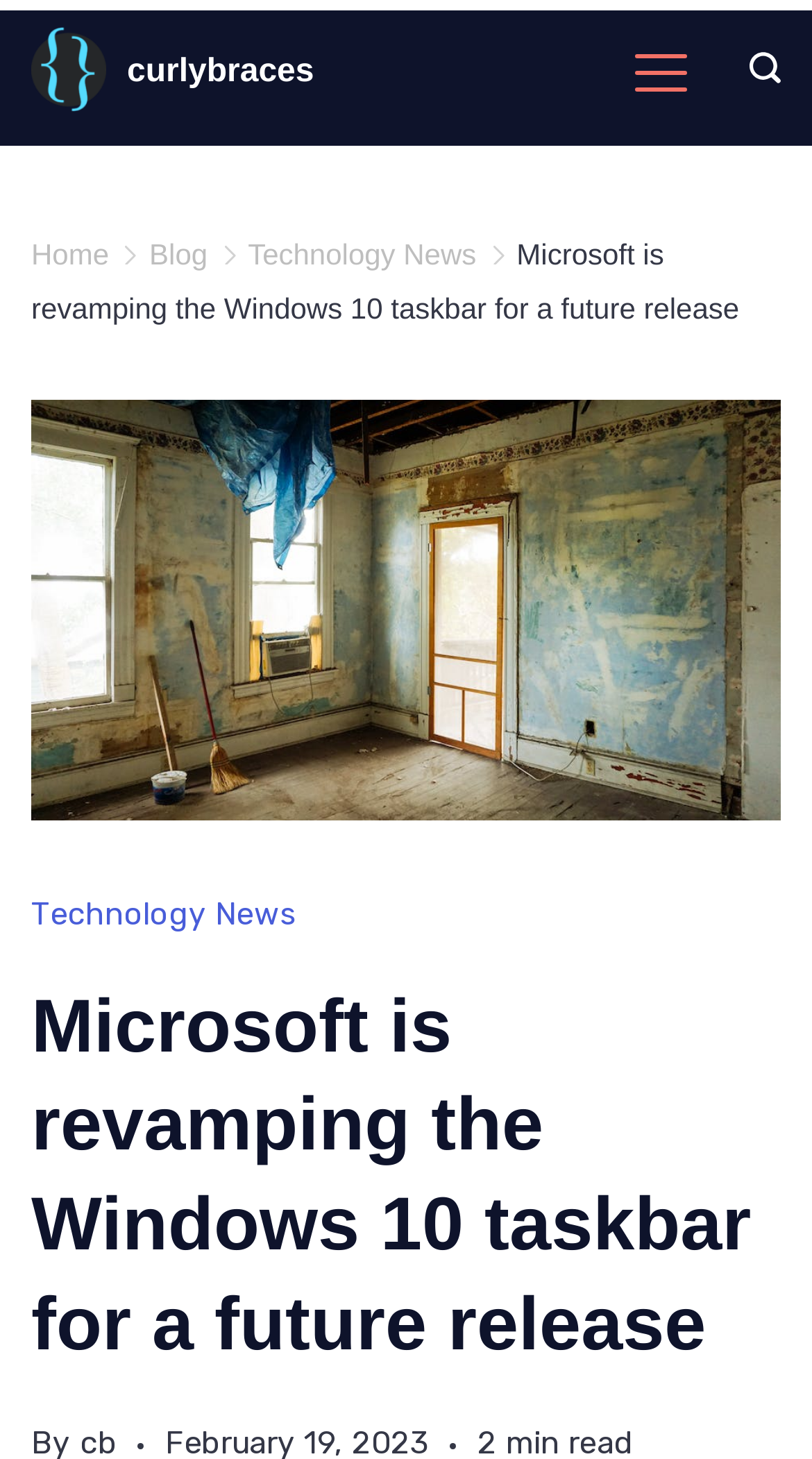Bounding box coordinates are specified in the format (top-left x, top-left y, bottom-right x, bottom-right y). All values are floating point numbers bounded between 0 and 1. Please provide the bounding box coordinate of the region this sentence describes: parent_node: curlybraces

[0.038, 0.018, 0.131, 0.082]